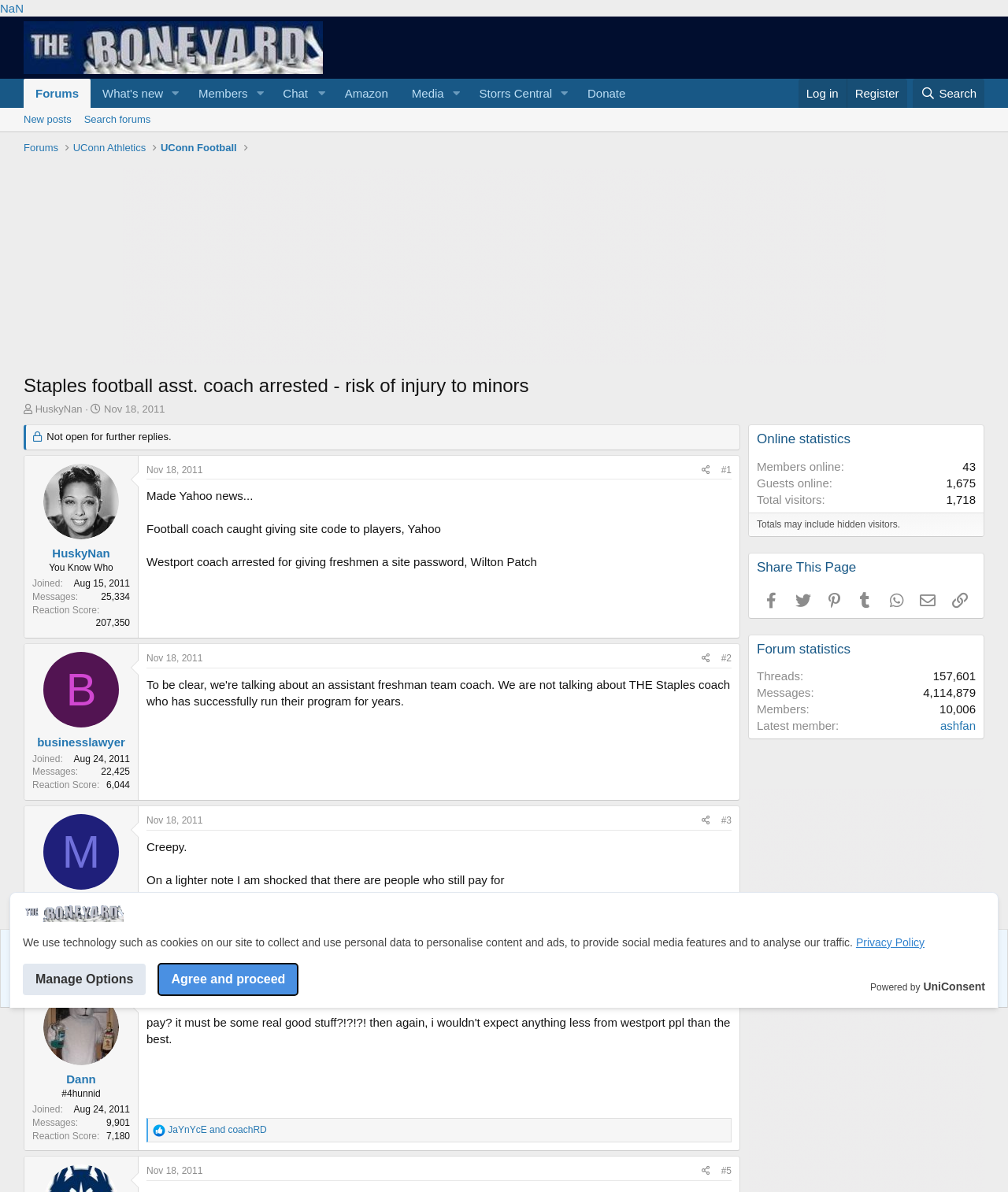Who started the thread?
Give a thorough and detailed response to the question.

I determined the answer by looking at the thread starter information, which is typically located near the top of the thread. The link 'HuskyNan' with the text 'Thread starter' suggests that HuskyNan is the one who started the thread.